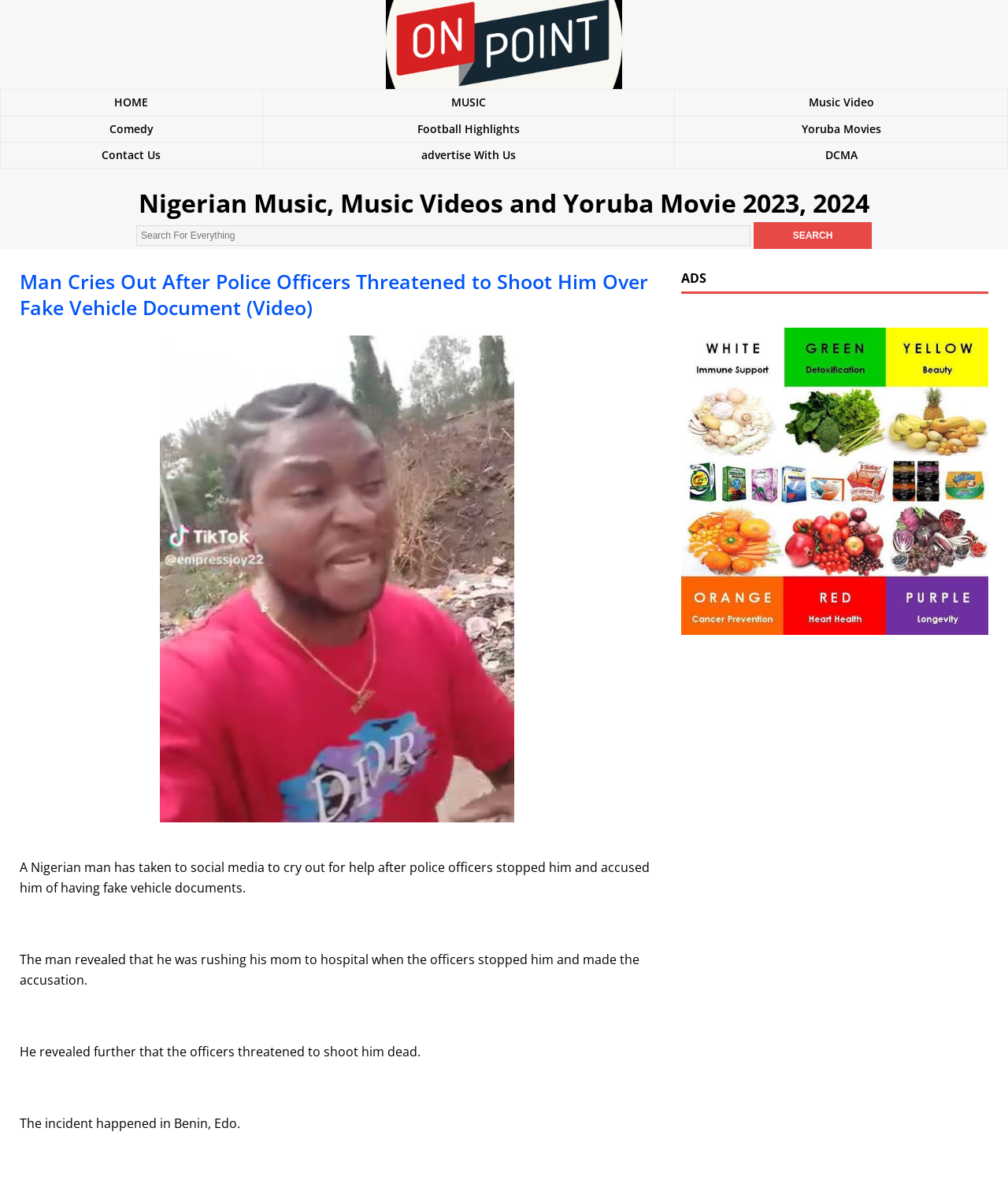Can you determine the bounding box coordinates of the area that needs to be clicked to fulfill the following instruction: "Click on the ADS link"?

[0.676, 0.524, 0.98, 0.536]